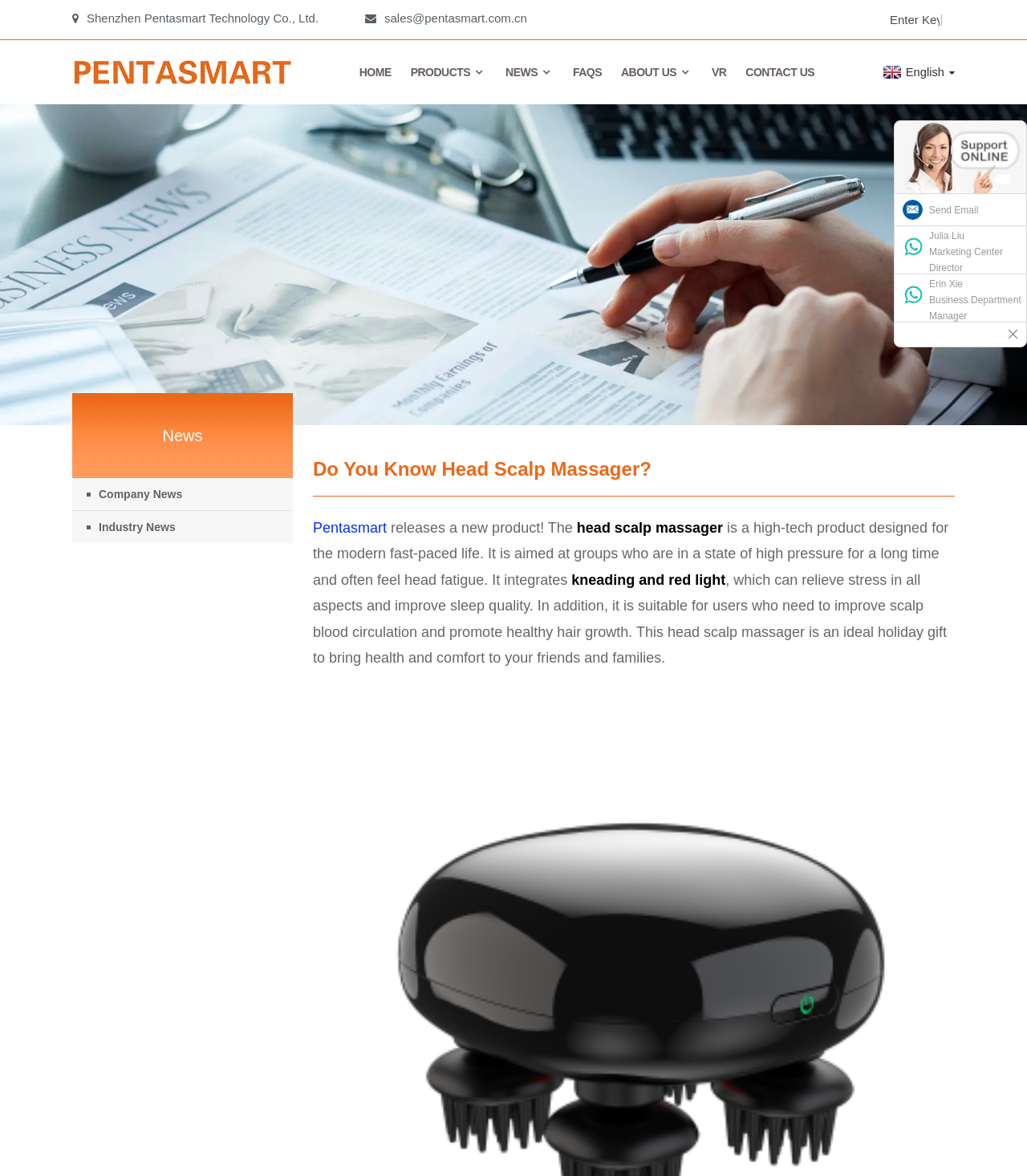Determine the bounding box coordinates for the area that needs to be clicked to fulfill this task: "Click the logo of Custom Cabinet Estimator". The coordinates must be given as four float numbers between 0 and 1, i.e., [left, top, right, bottom].

None